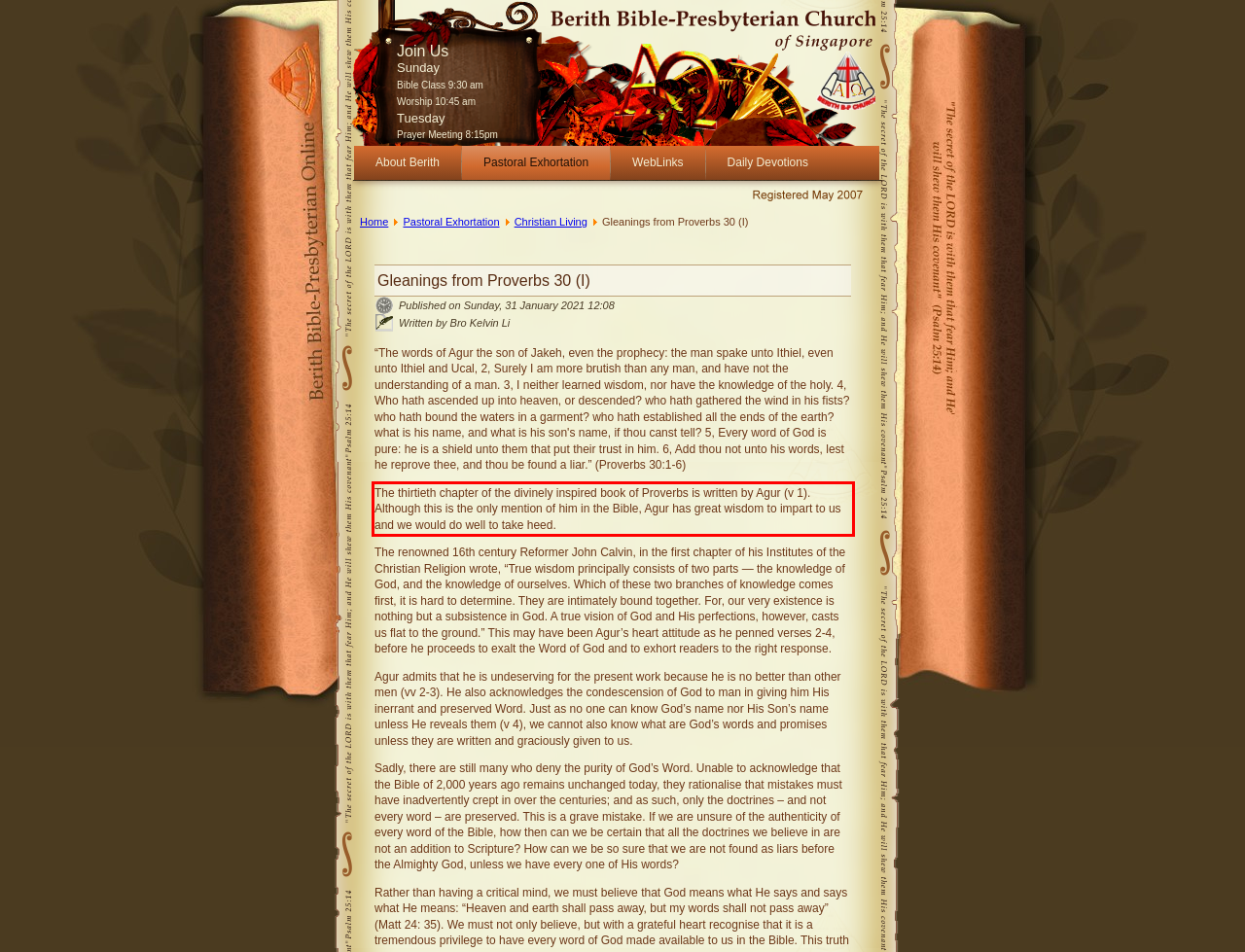Examine the webpage screenshot and use OCR to recognize and output the text within the red bounding box.

The thirtieth chapter of the divinely inspired book of Proverbs is written by Agur (v 1). Although this is the only mention of him in the Bible, Agur has great wisdom to impart to us and we would do well to take heed.